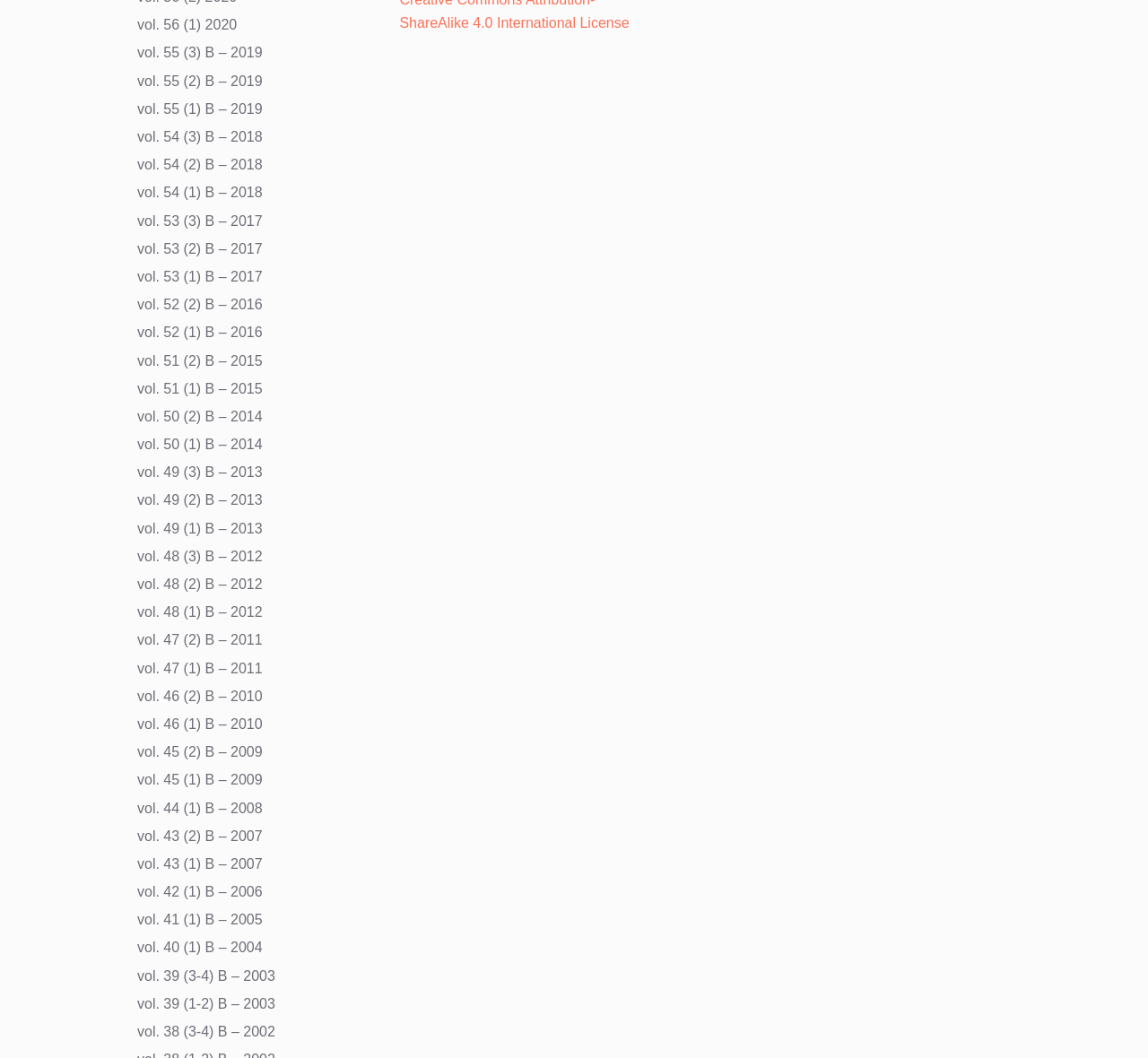Can you specify the bounding box coordinates for the region that should be clicked to fulfill this instruction: "explore volume 52 issue 2".

[0.12, 0.281, 0.229, 0.295]